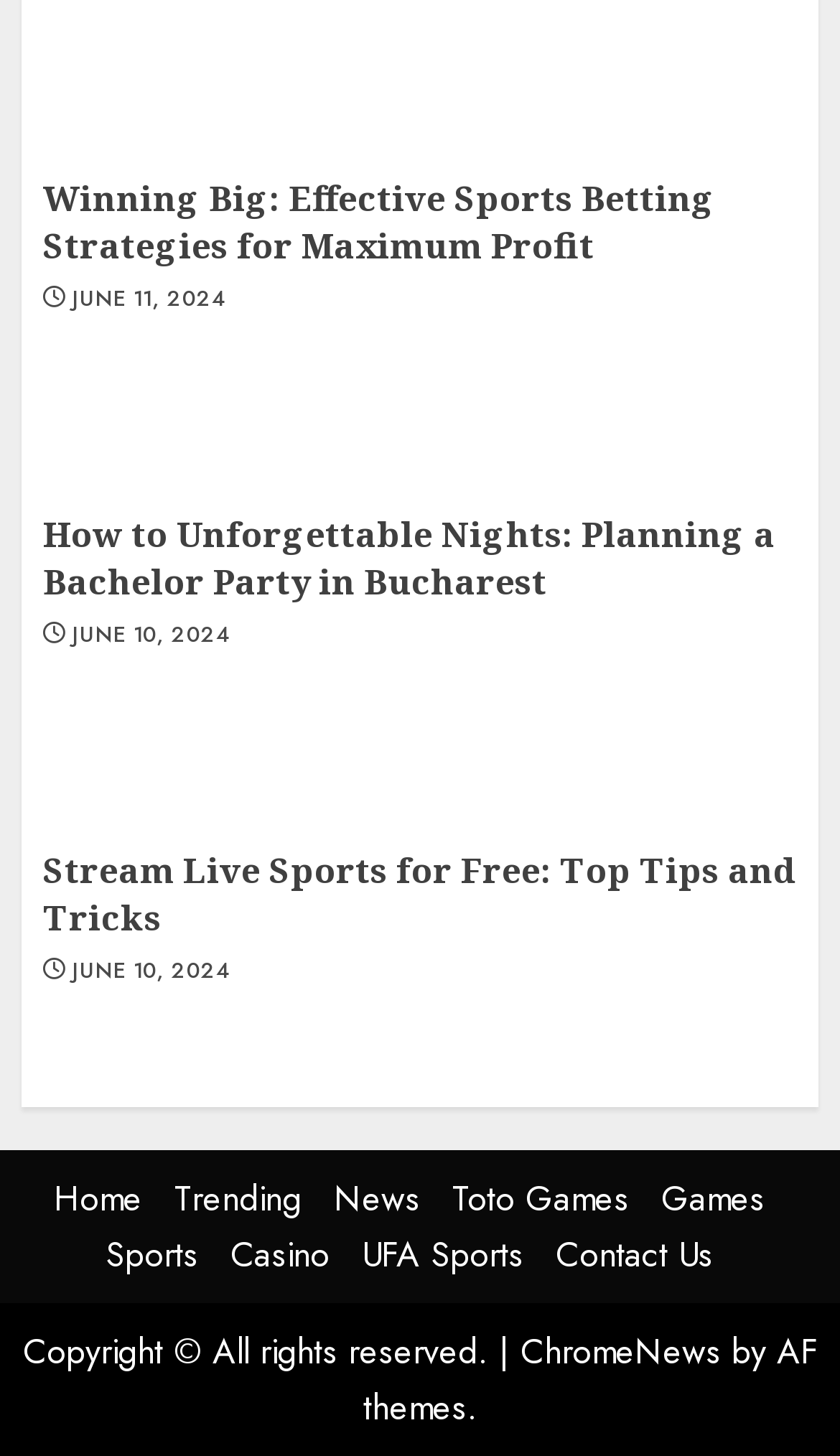Provide the bounding box coordinates of the area you need to click to execute the following instruction: "Click on the link to read about Winning Big: Effective Sports Betting Strategies for Maximum Profit".

[0.051, 0.119, 0.851, 0.186]